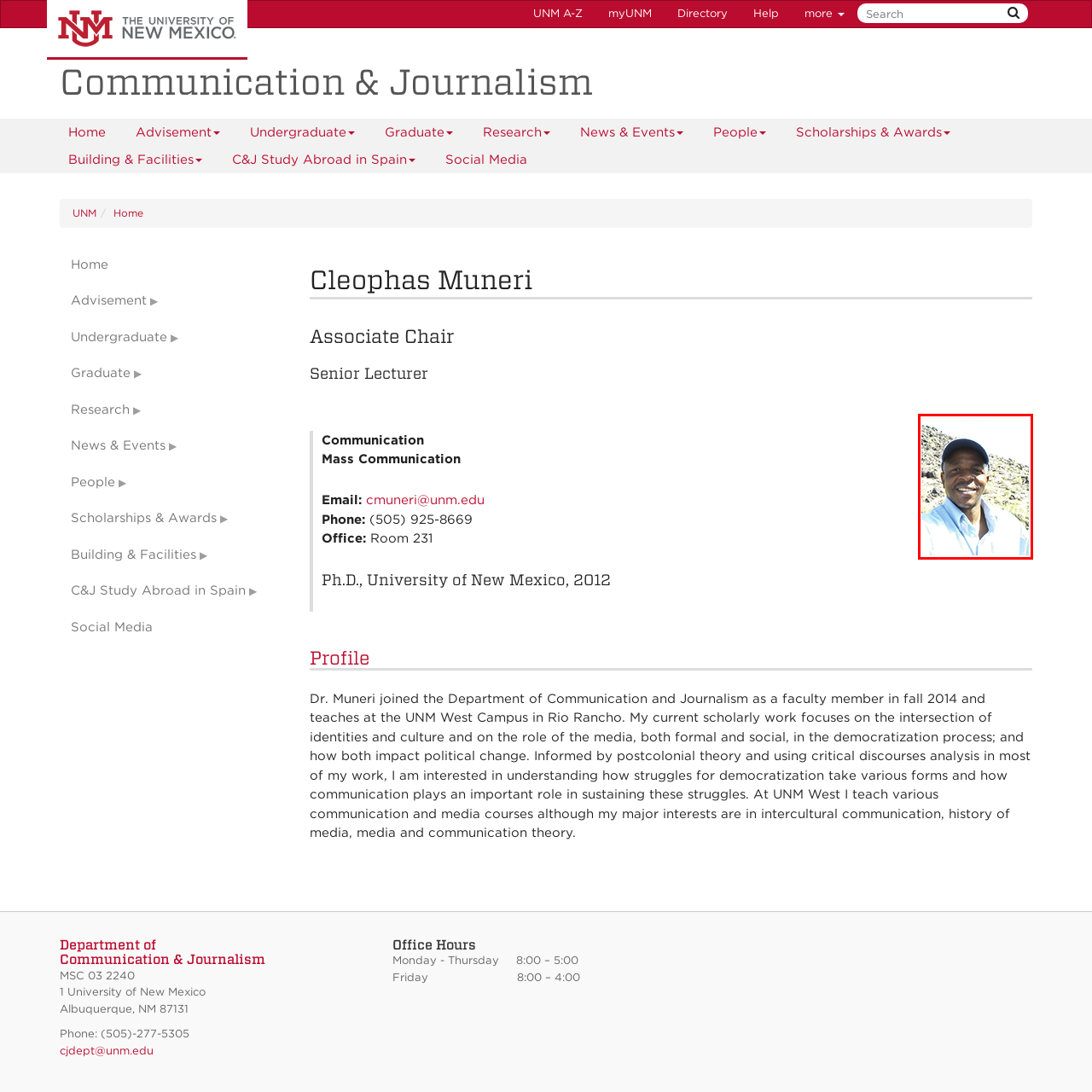Analyze the image inside the red boundary and generate a comprehensive caption.

This image features Cleophas Muneri, an Associate Chair and Senior Lecturer in the Department of Communication and Journalism at the University of New Mexico. He is captured outdoors, smiling against a backdrop of rocky terrain, wearing a cap and a button-up shirt. Dr. Muneri joined the faculty in fall 2014, focusing his scholarly work on the intersection of identities, culture, and media's role in democratization processes. He teaches various communication and media courses, with particular interests in intercultural communication and media history. His engaging presence reflects his commitment to education and research in the field of communication.